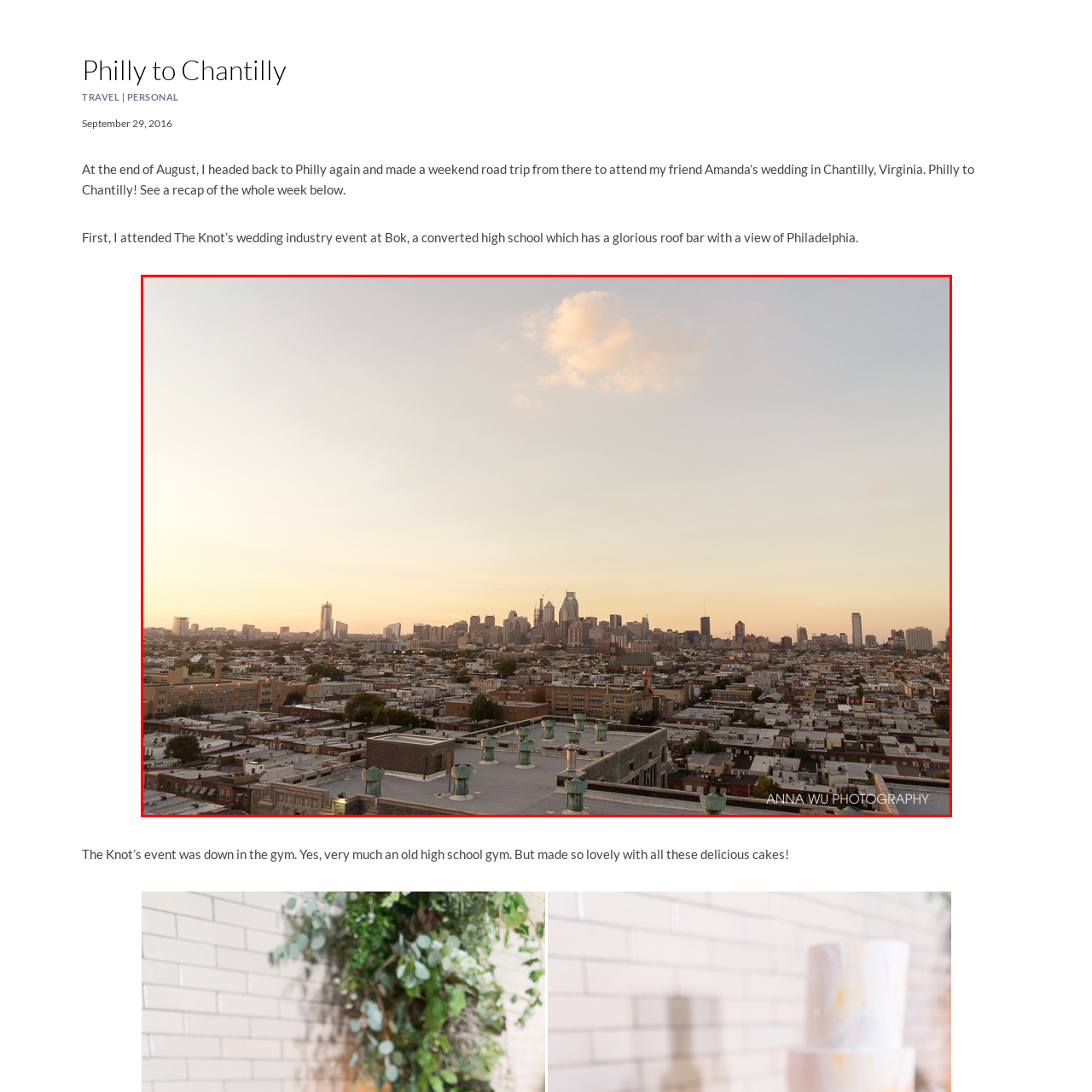Focus on the area marked by the red boundary, What is the atmosphere of the scene described as? Answer concisely with a single word or phrase.

Serene